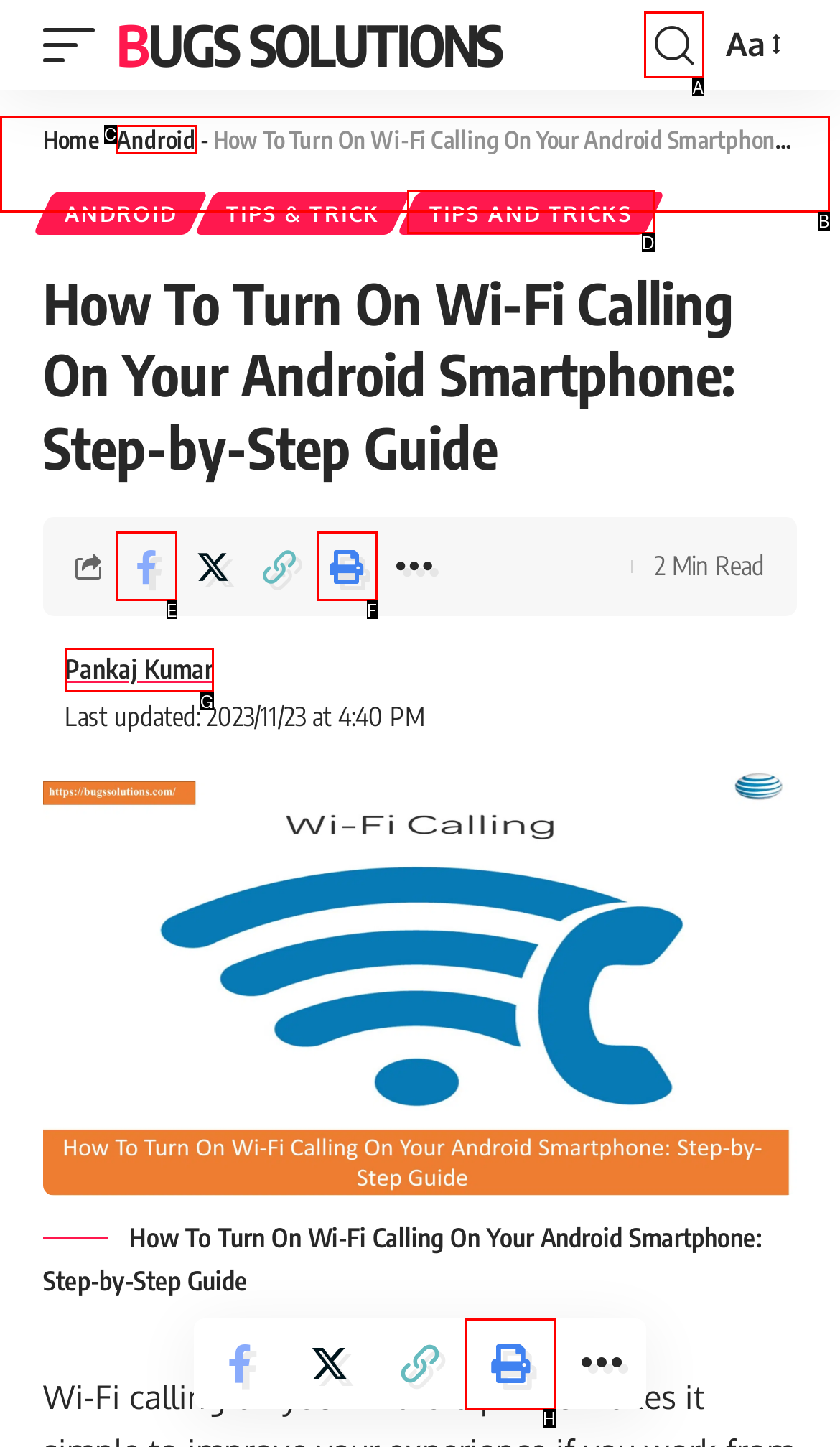Select the letter of the element you need to click to complete this task: Search for something
Answer using the letter from the specified choices.

A